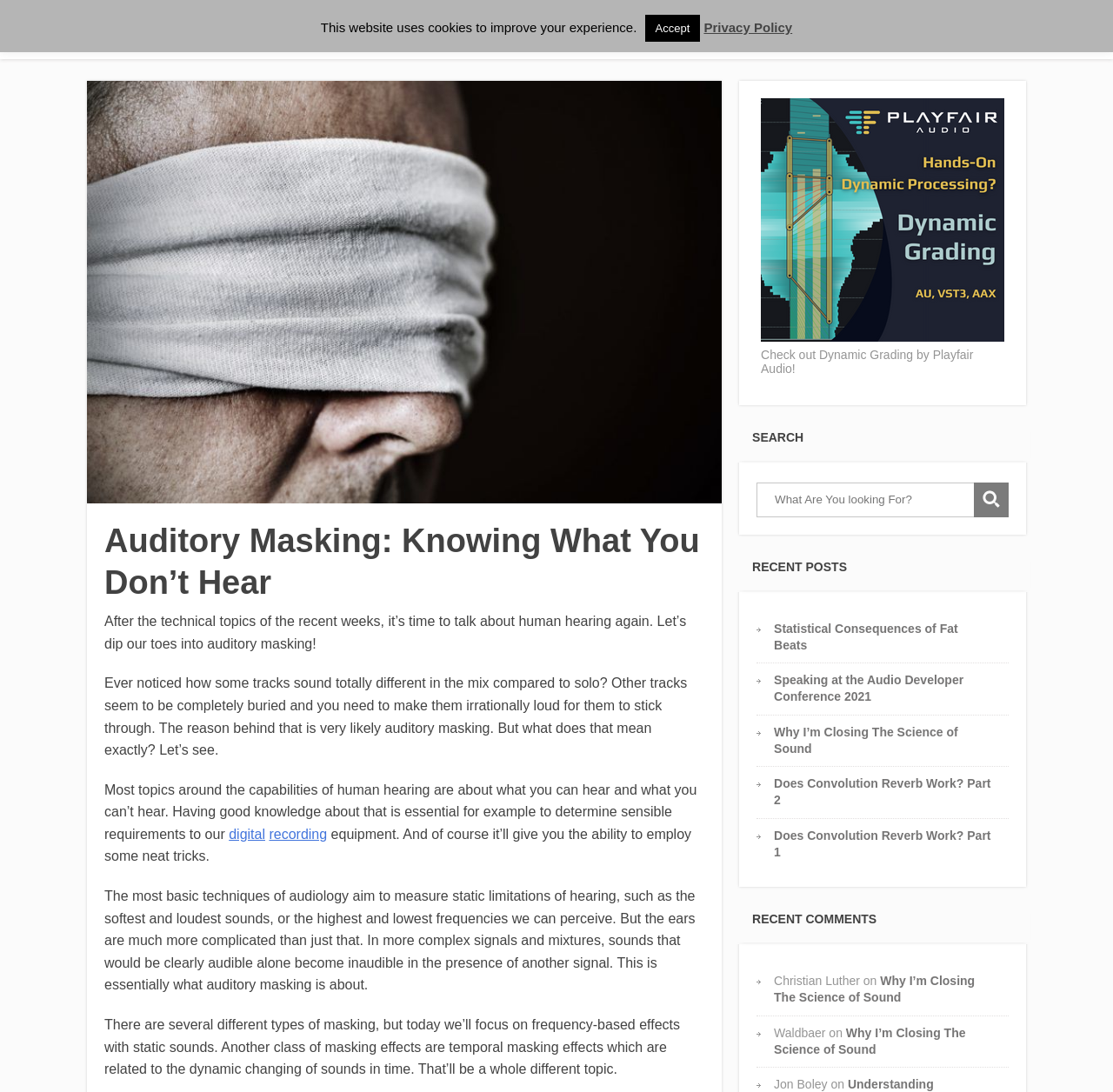Offer a meticulous caption that includes all visible features of the webpage.

The webpage is about auditory masking, a topic related to human hearing. At the top, there is a navigation bar with links to "Home", "Blog", "About", and "Sign Up". Below the navigation bar, there is a large image that spans about two-thirds of the page width.

The main content of the page starts with a heading "Auditory Masking: Knowing What You Don’t Hear" followed by a brief introduction to the topic. The introduction is divided into three paragraphs, which explain how some tracks sound different in a mix compared to solo, and how auditory masking is the reason behind this phenomenon.

Below the introduction, there are several links to related topics, including "digital" and "recording" equipment. The main content continues with a detailed explanation of auditory masking, including its definition, types, and effects. There are several paragraphs of text that provide in-depth information on the topic.

On the right side of the page, there is a figure with a link and a caption that mentions "Dynamic Grading by Playfair Audio". Below the figure, there is a search bar with a text box and a button. The search bar is labeled "What Are You looking For?".

Further down the page, there are sections for "RECENT POSTS" and "RECENT COMMENTS". The "RECENT POSTS" section lists five links to recent articles, including "Statistical Consequences of Fat Beats" and "Does Convolution Reverb Work? Part 1". The "RECENT COMMENTS" section lists three comments from users, including their names and the articles they commented on.

At the very bottom of the page, there is a notice that the website uses cookies to improve the user experience, along with a button to accept the cookies and a link to the "Privacy Policy".